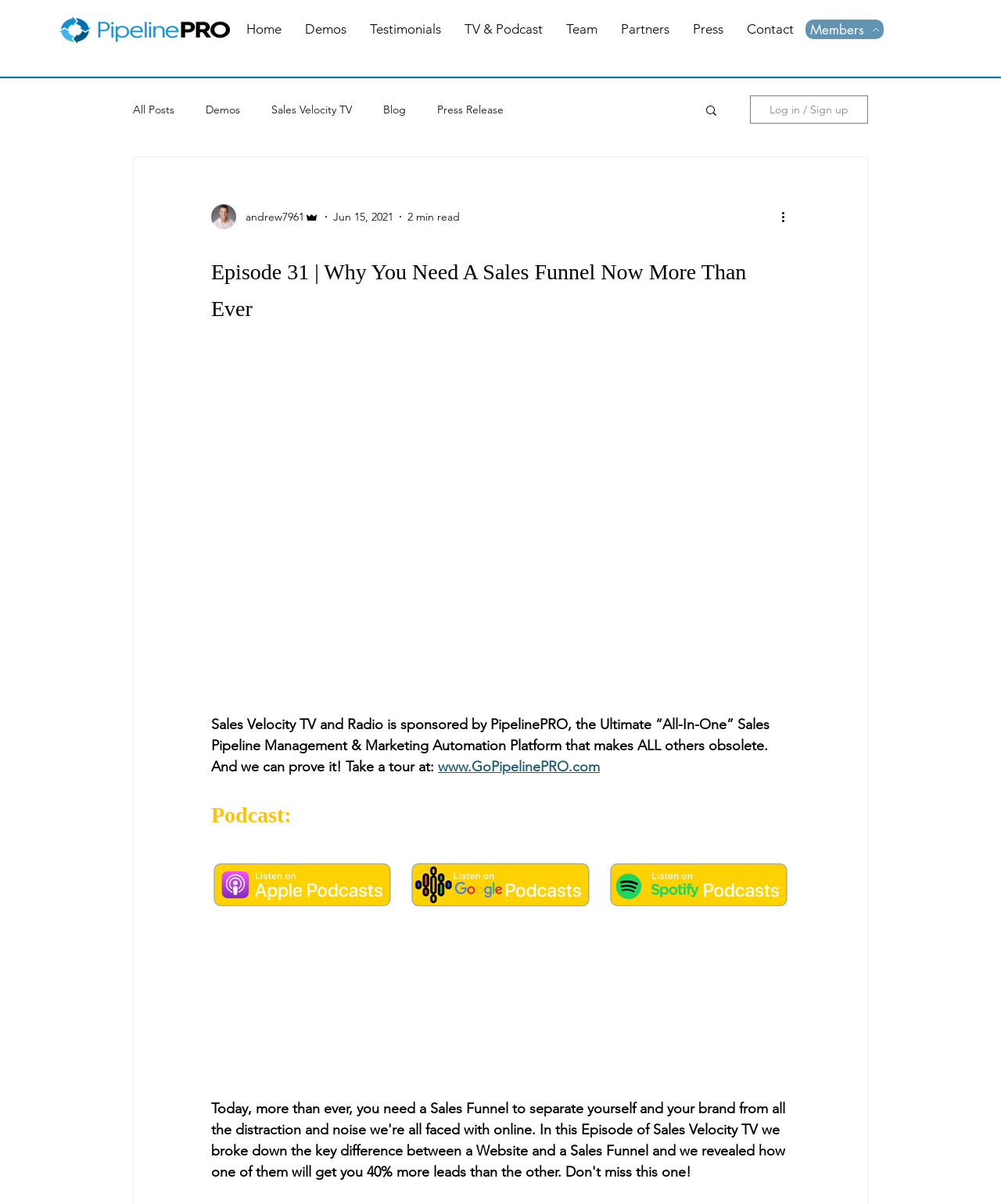What is the name of the sales pipeline management platform?
Refer to the image and give a detailed answer to the query.

I found the answer by looking at the StaticText 'PipelinePRO, the Ultimate “All-In-One” Sales Pipeline Management & Marketing Automation Platform...' which is below the heading 'Episode 31 | Why You Need A Sales Funnel Now More Than Ever'.